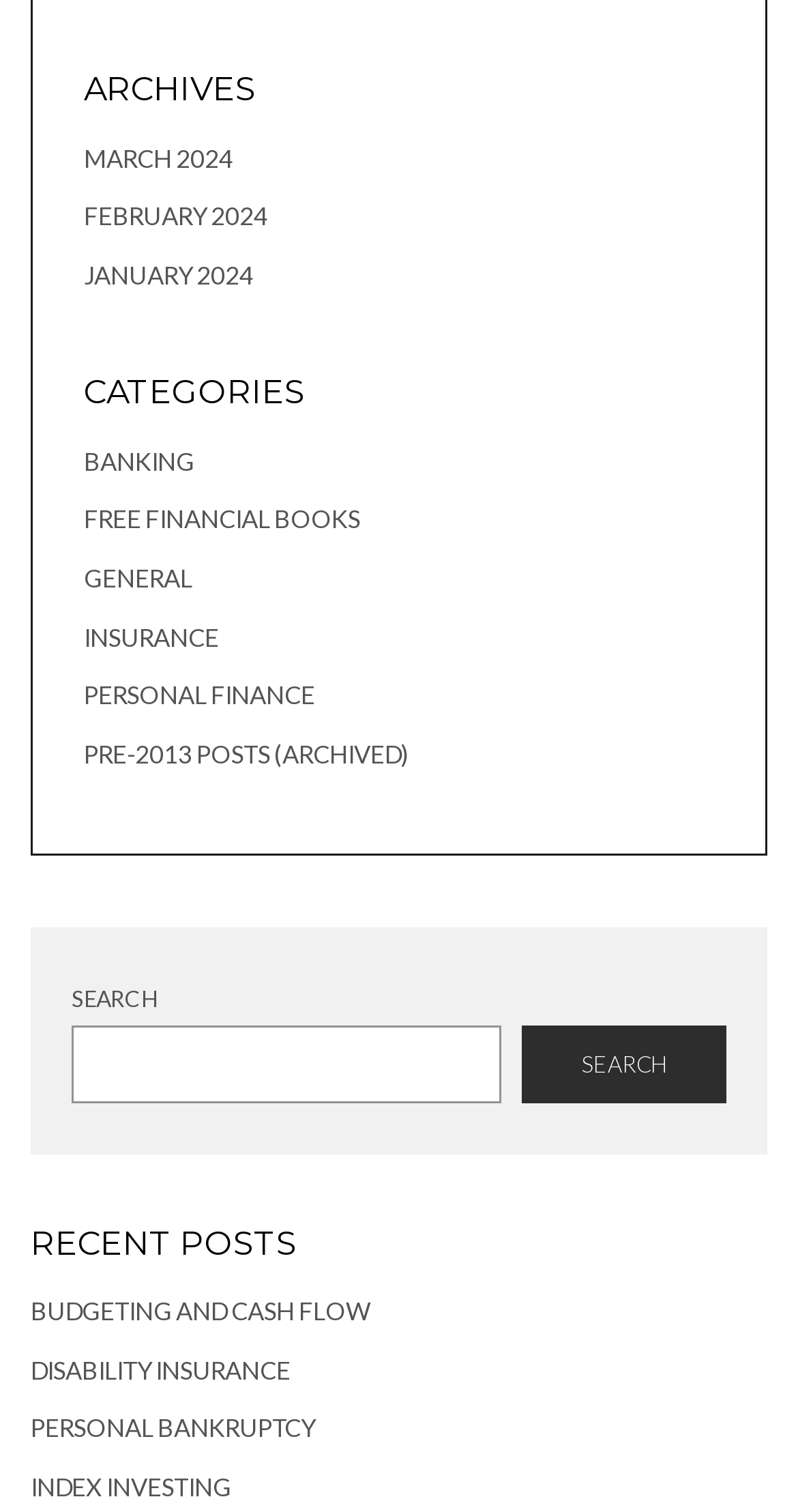Provide a one-word or short-phrase answer to the question:
How many categories are listed?

8